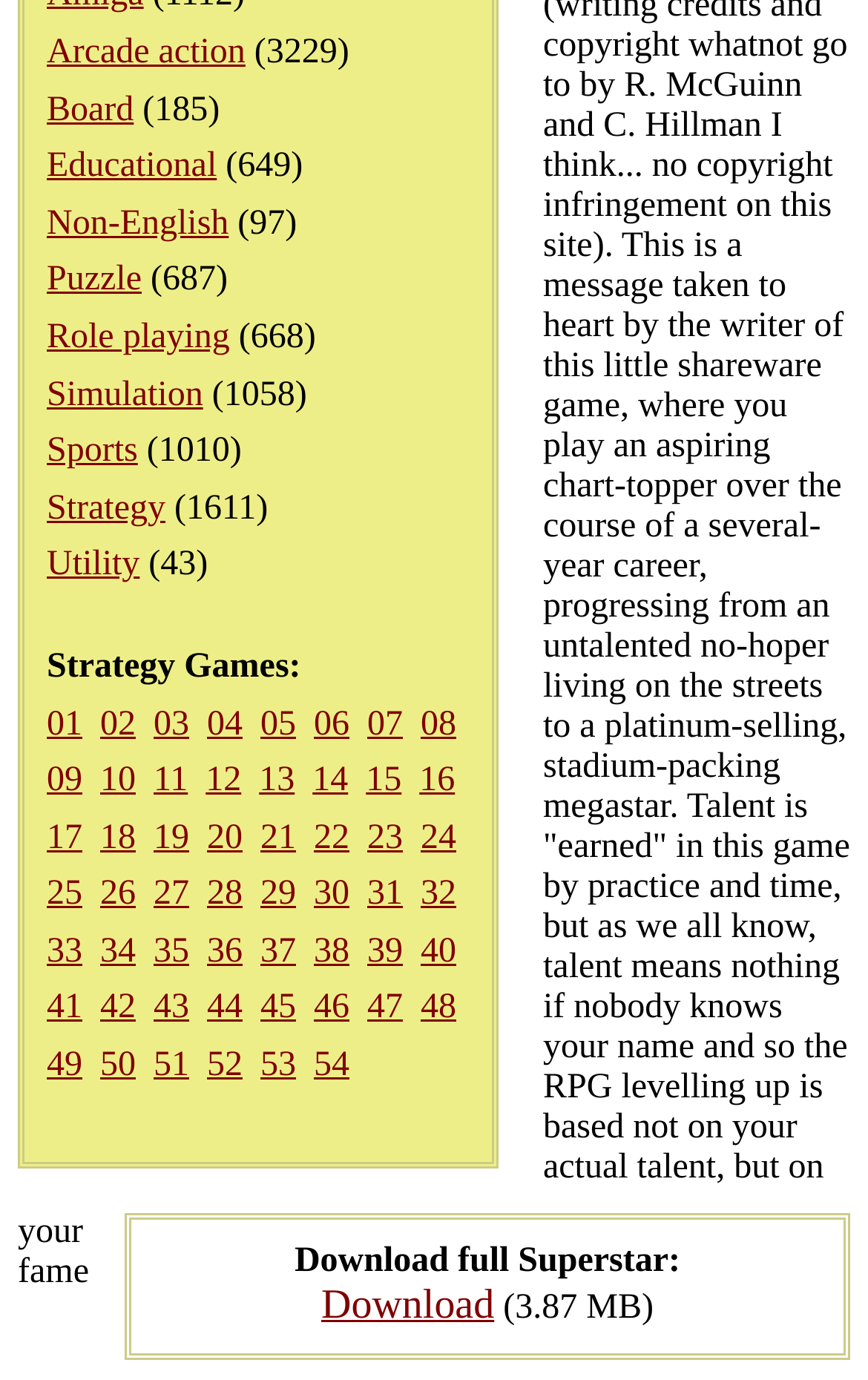Locate the UI element described as follows: "alt="John Ngatia ~ Author"". Return the bounding box coordinates as four float numbers between 0 and 1 in the order [left, top, right, bottom].

None